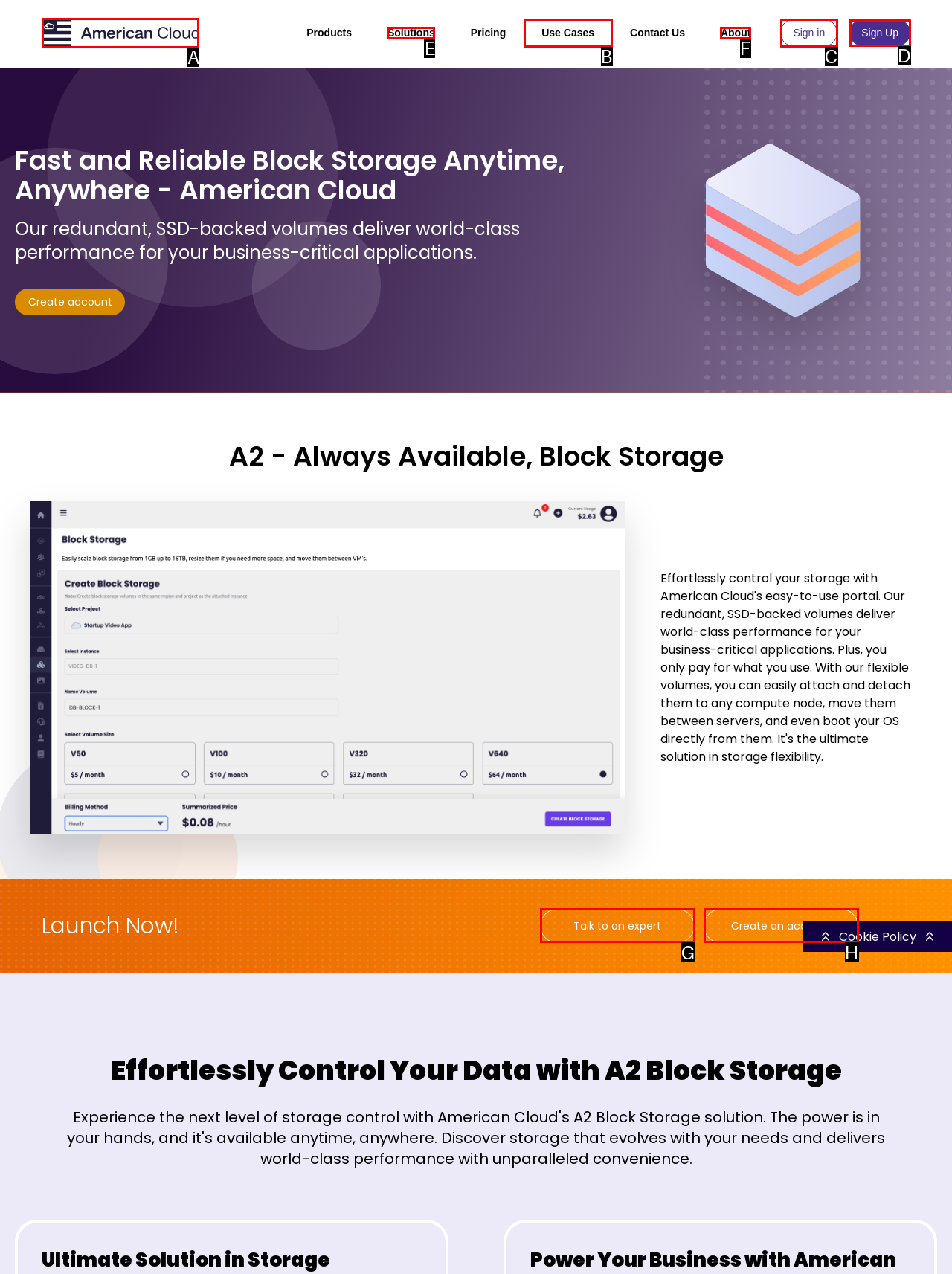Select the HTML element that should be clicked to accomplish the task: Sign in Reply with the corresponding letter of the option.

C